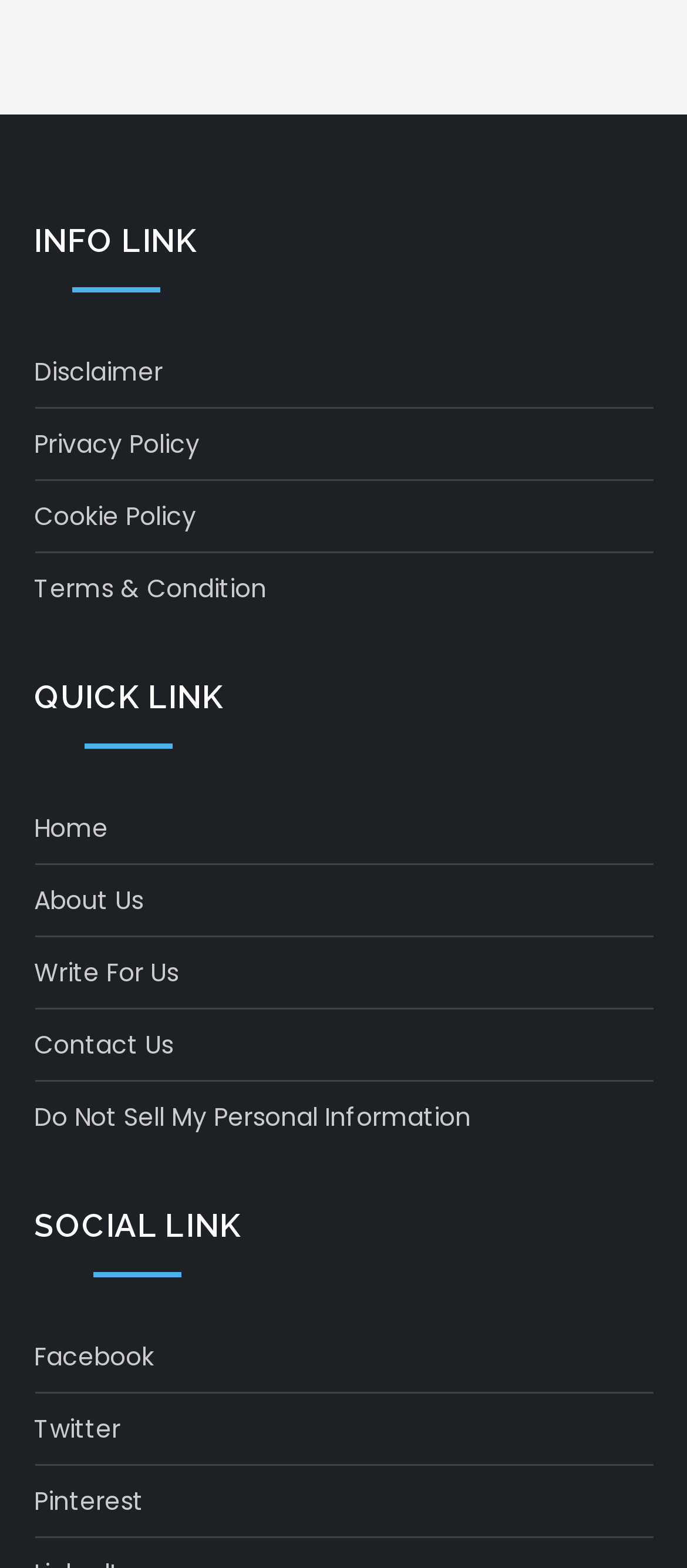Can you provide the bounding box coordinates for the element that should be clicked to implement the instruction: "Visit Facebook page"?

[0.05, 0.851, 0.224, 0.88]